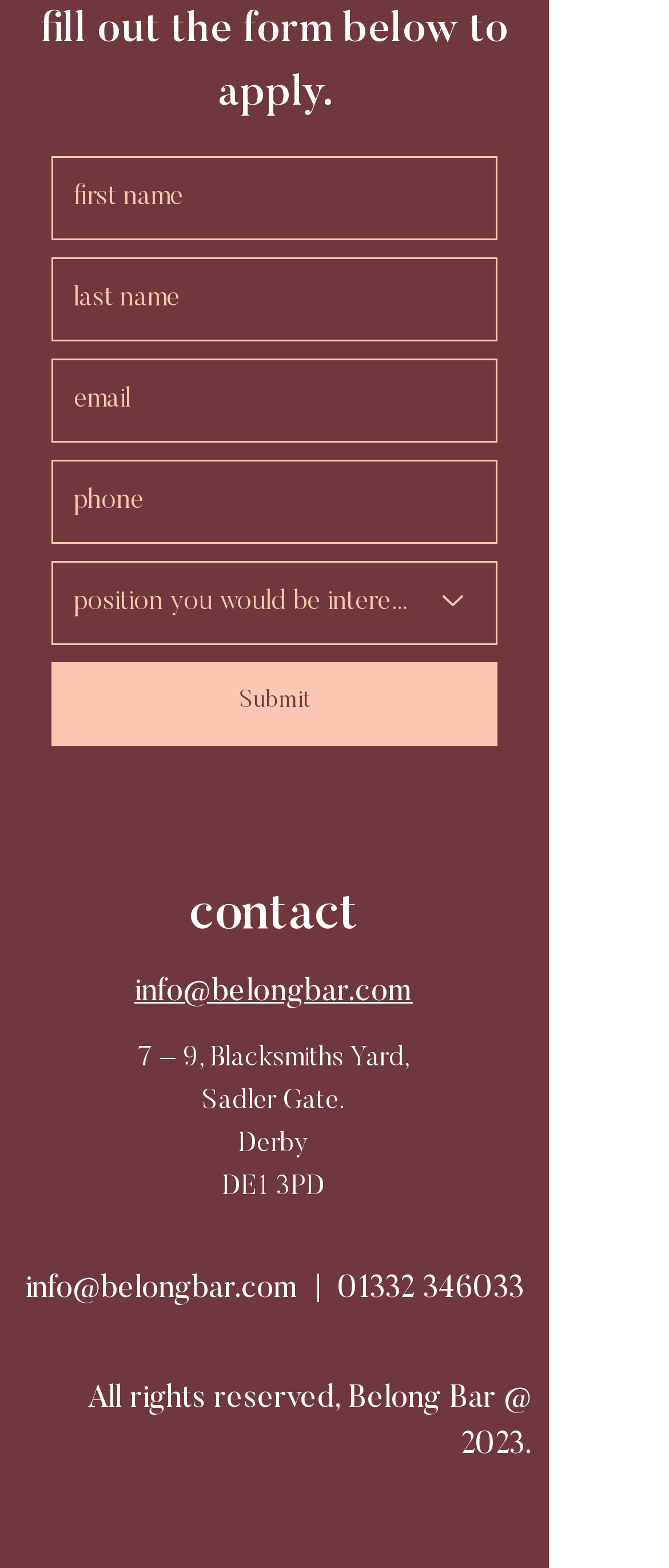How can you contact Belong Bar via email?
Based on the visual details in the image, please answer the question thoroughly.

The email address is provided as a link on the webpage, allowing users to easily send an email to the Belong Bar.